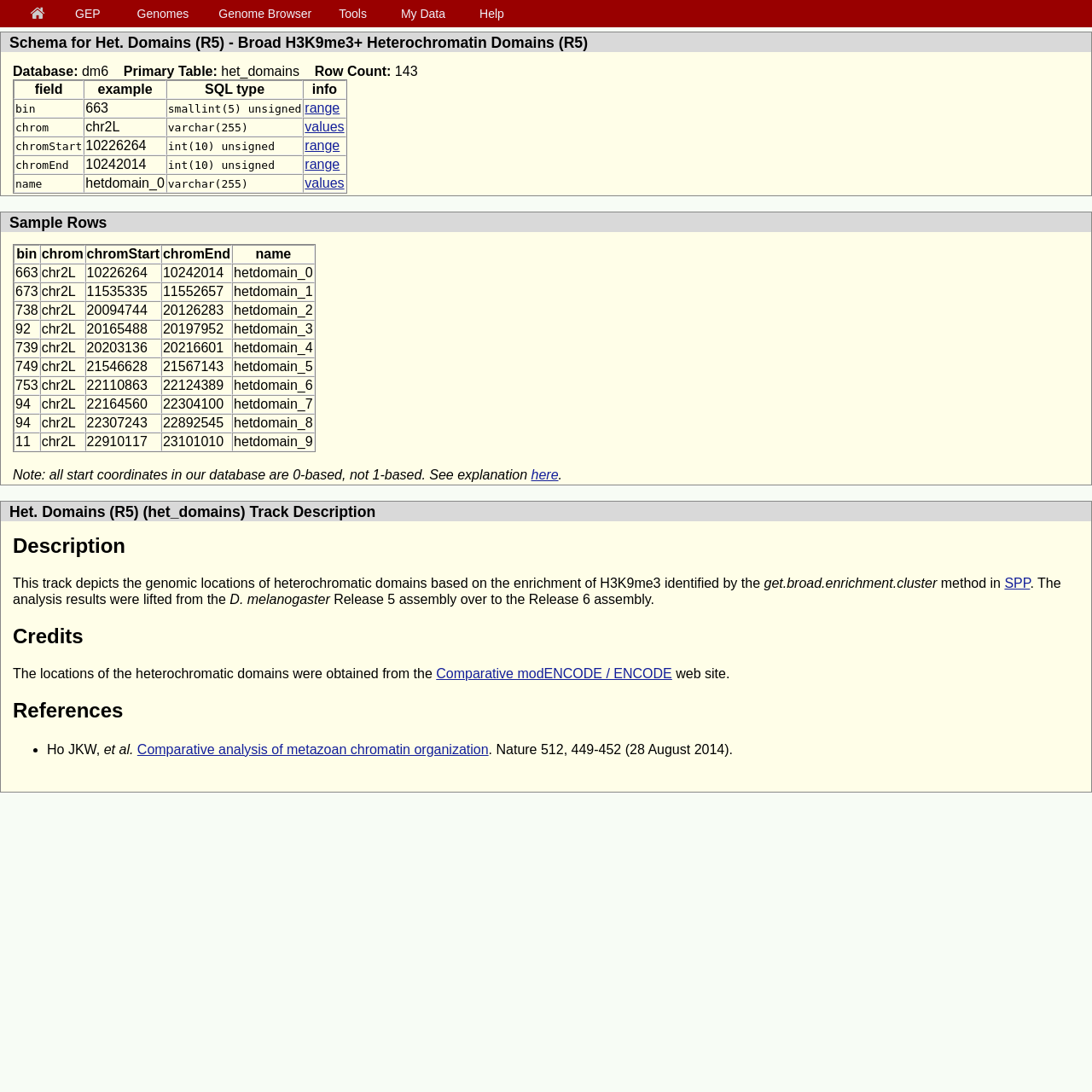Identify the bounding box for the UI element described as: "Comparative modENCODE / ENCODE". The coordinates should be four float numbers between 0 and 1, i.e., [left, top, right, bottom].

[0.399, 0.61, 0.615, 0.623]